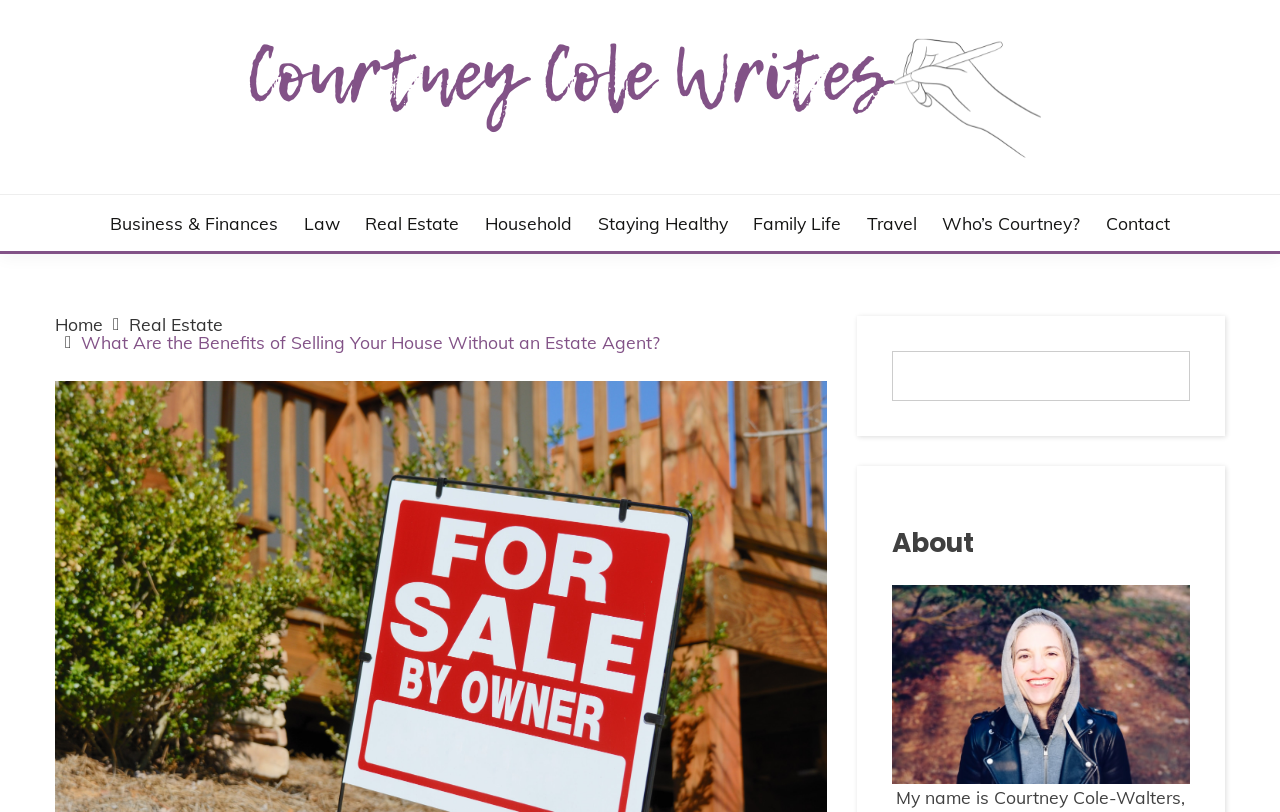Please give a one-word or short phrase response to the following question: 
What is the position of the search box?

Top right